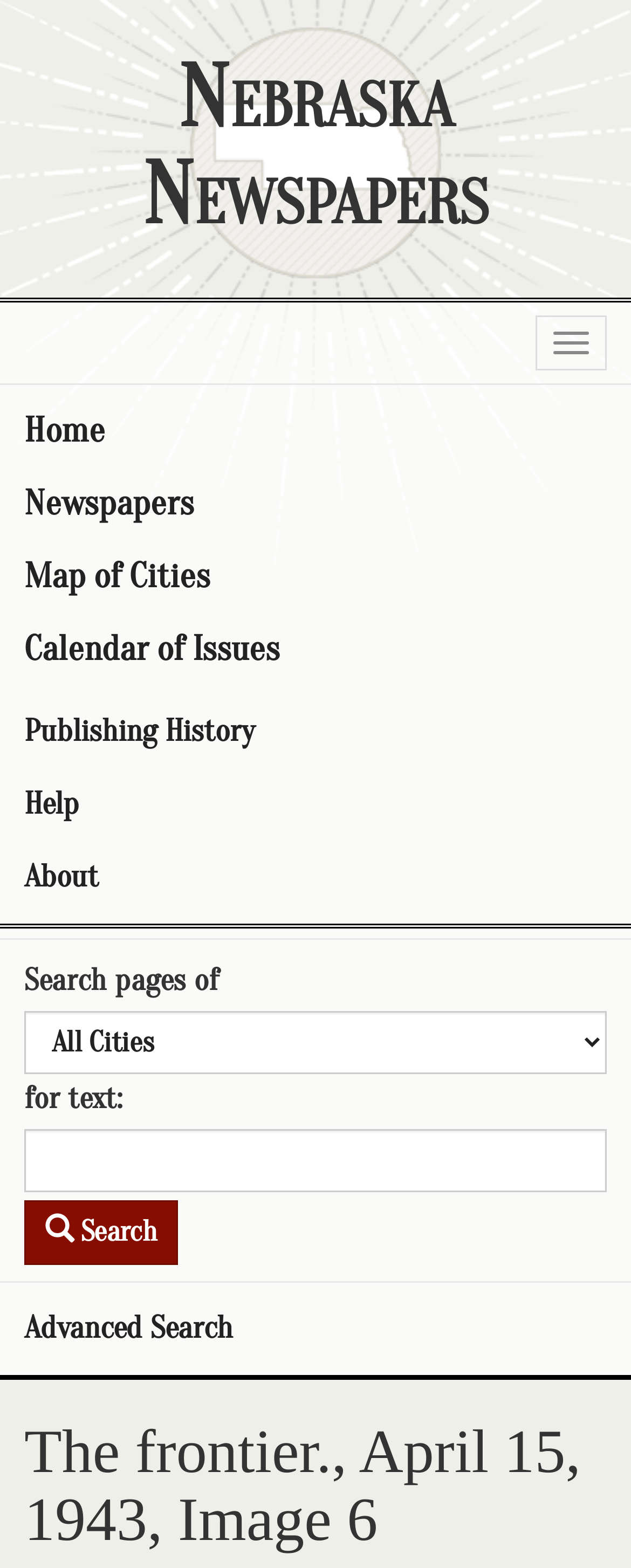Pinpoint the bounding box coordinates of the element you need to click to execute the following instruction: "Go to Home". The bounding box should be represented by four float numbers between 0 and 1, in the format [left, top, right, bottom].

[0.0, 0.252, 1.0, 0.298]